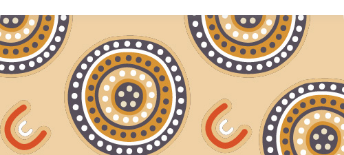What is the purpose of the G.E.M Women's Group initiative?
Provide a thorough and detailed answer to the question.

According to the caption, the G.E.M Women's Group initiative focuses on supporting and maintaining Aboriginal culture and fostering community connections, which is evident in the design and its themes.